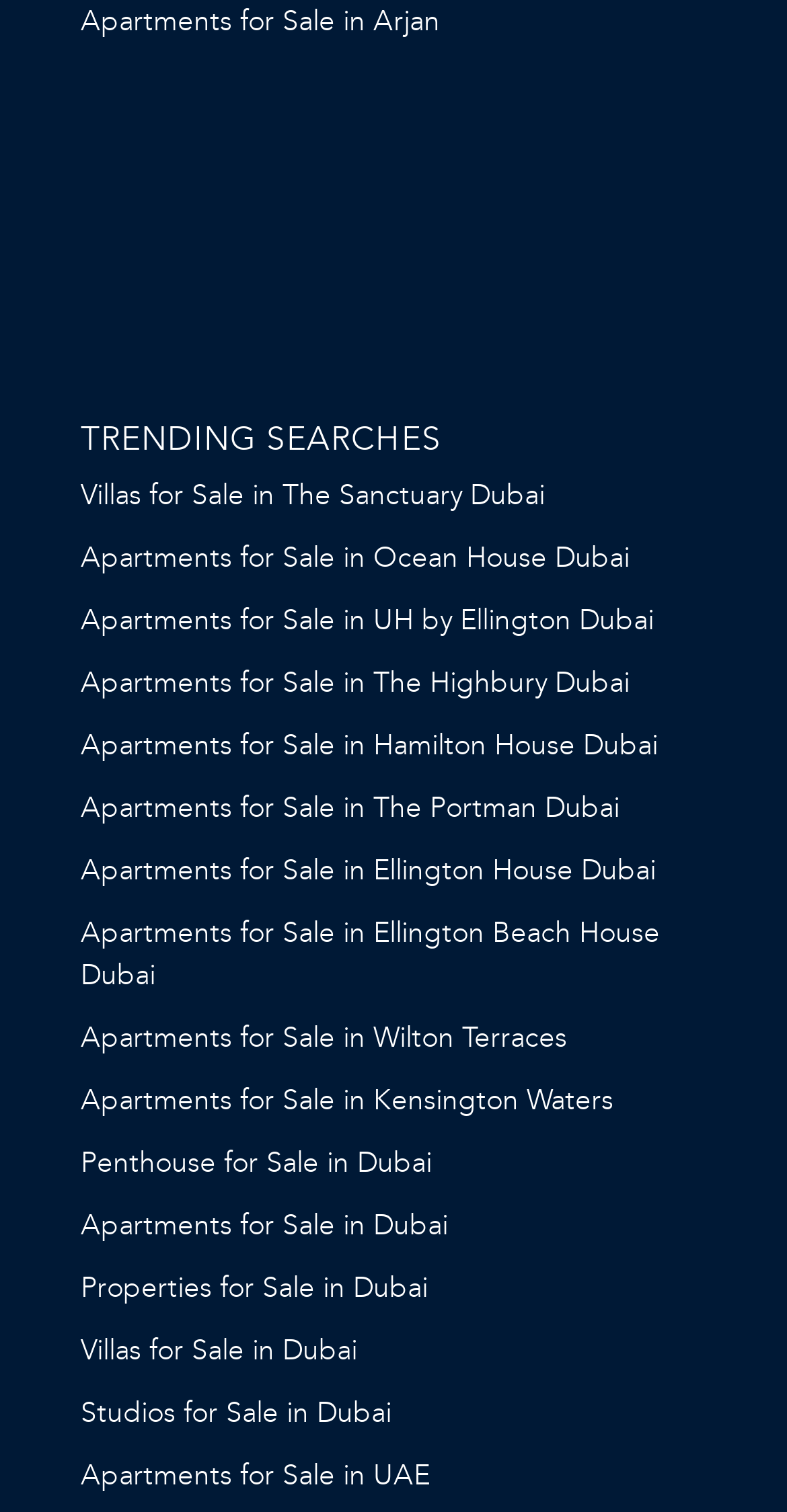Please locate the bounding box coordinates of the element's region that needs to be clicked to follow the instruction: "View apartments for sale in Arjan". The bounding box coordinates should be provided as four float numbers between 0 and 1, i.e., [left, top, right, bottom].

[0.103, 0.003, 0.559, 0.025]